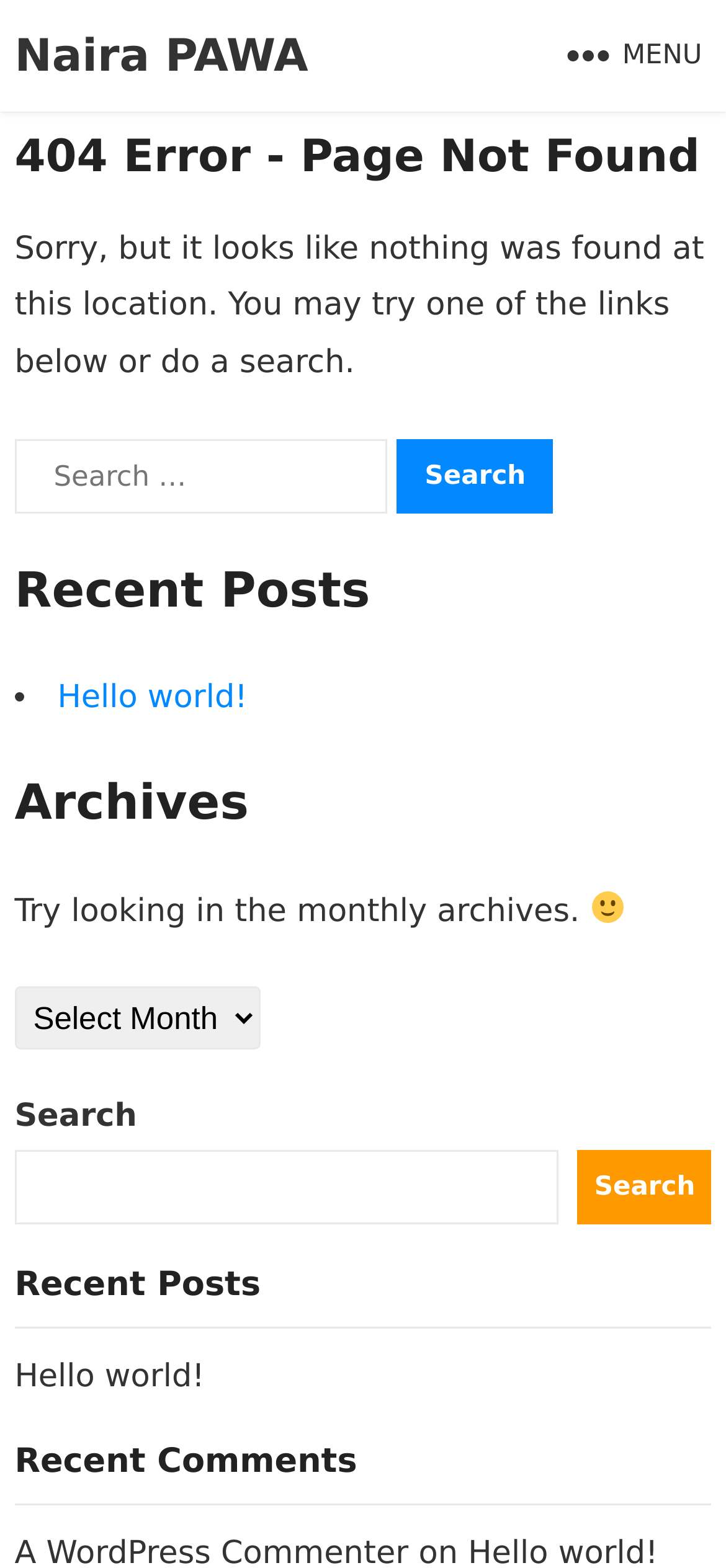Determine the bounding box coordinates of the clickable element to achieve the following action: 'read the latest blog post'. Provide the coordinates as four float values between 0 and 1, formatted as [left, top, right, bottom].

None